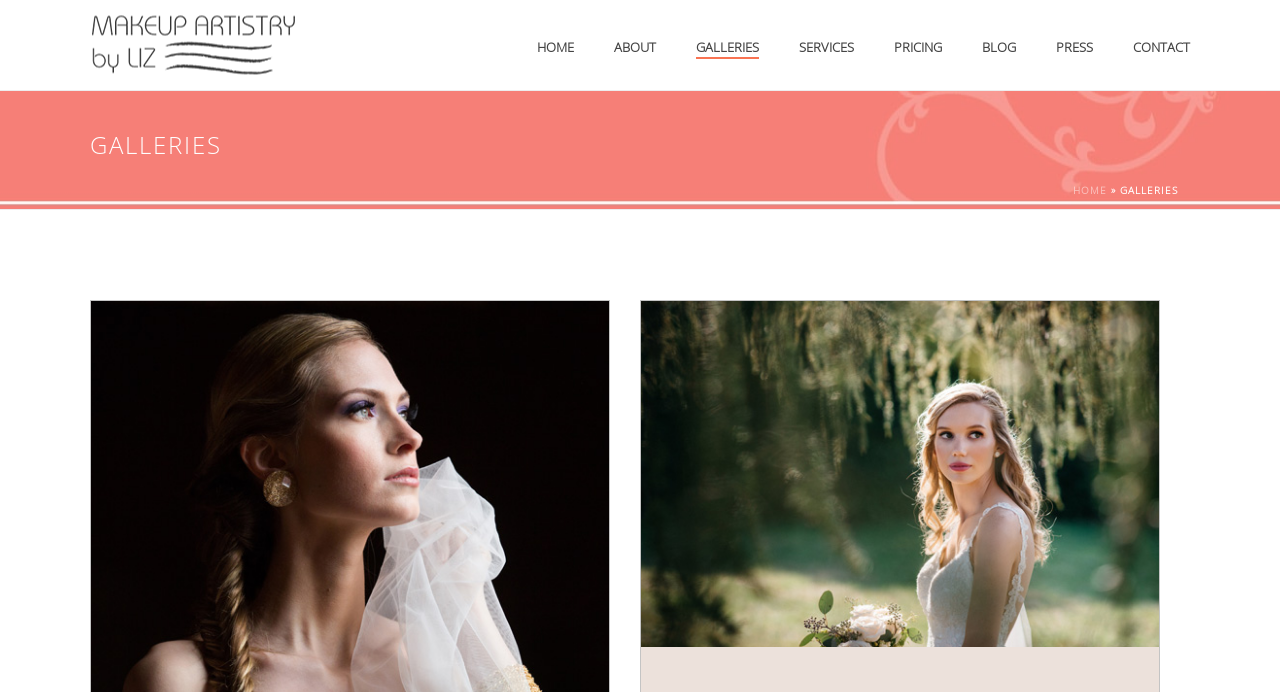What is the topmost link on the webpage?
Please provide a comprehensive answer based on the details in the screenshot.

By analyzing the bounding box coordinates, I found that the link 'HOME' has the smallest y1 value, which indicates it is located at the topmost position on the webpage.